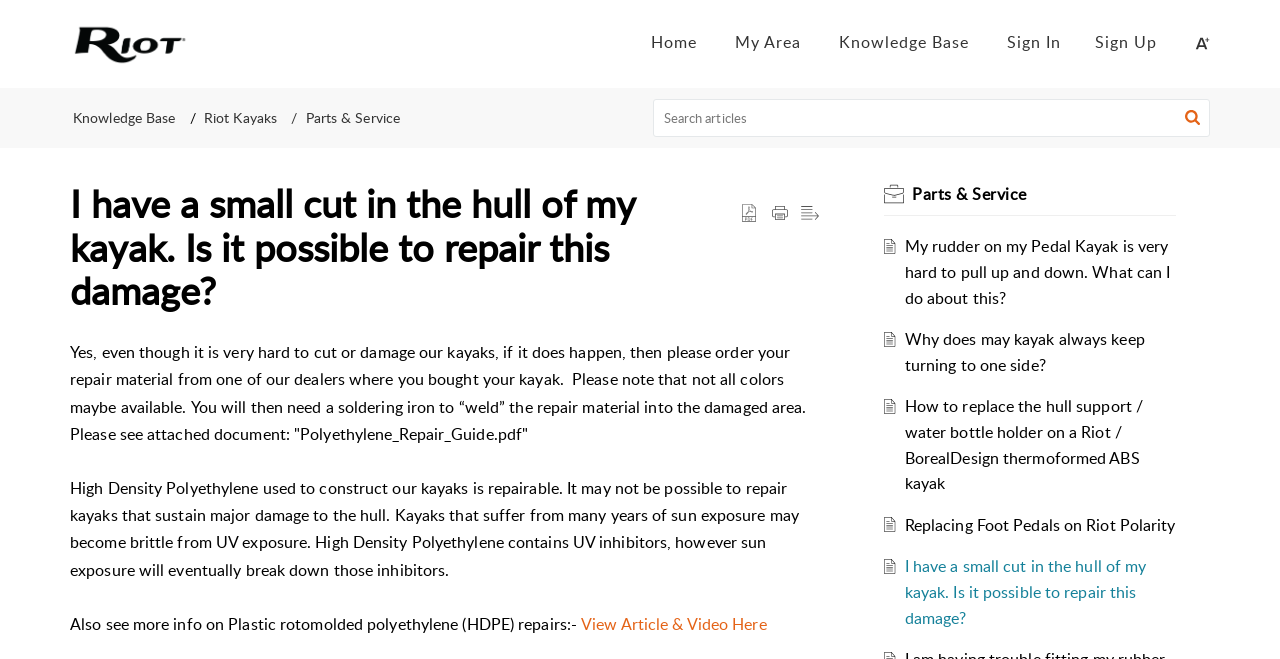Determine the bounding box coordinates of the area to click in order to meet this instruction: "View Article & Video Here".

[0.454, 0.93, 0.599, 0.964]